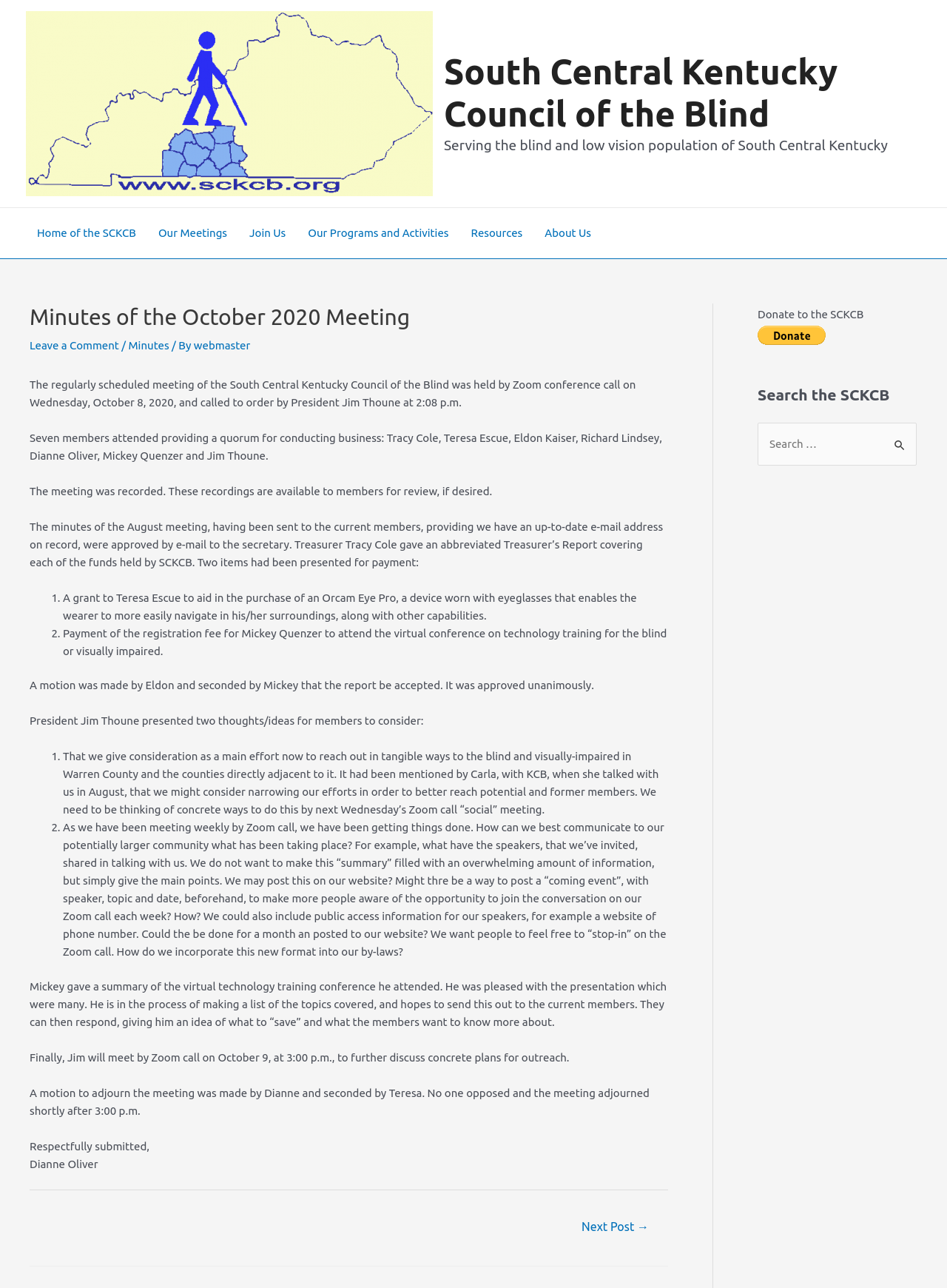Extract the bounding box coordinates for the described element: "Minutes". The coordinates should be represented as four float numbers between 0 and 1: [left, top, right, bottom].

[0.136, 0.263, 0.179, 0.273]